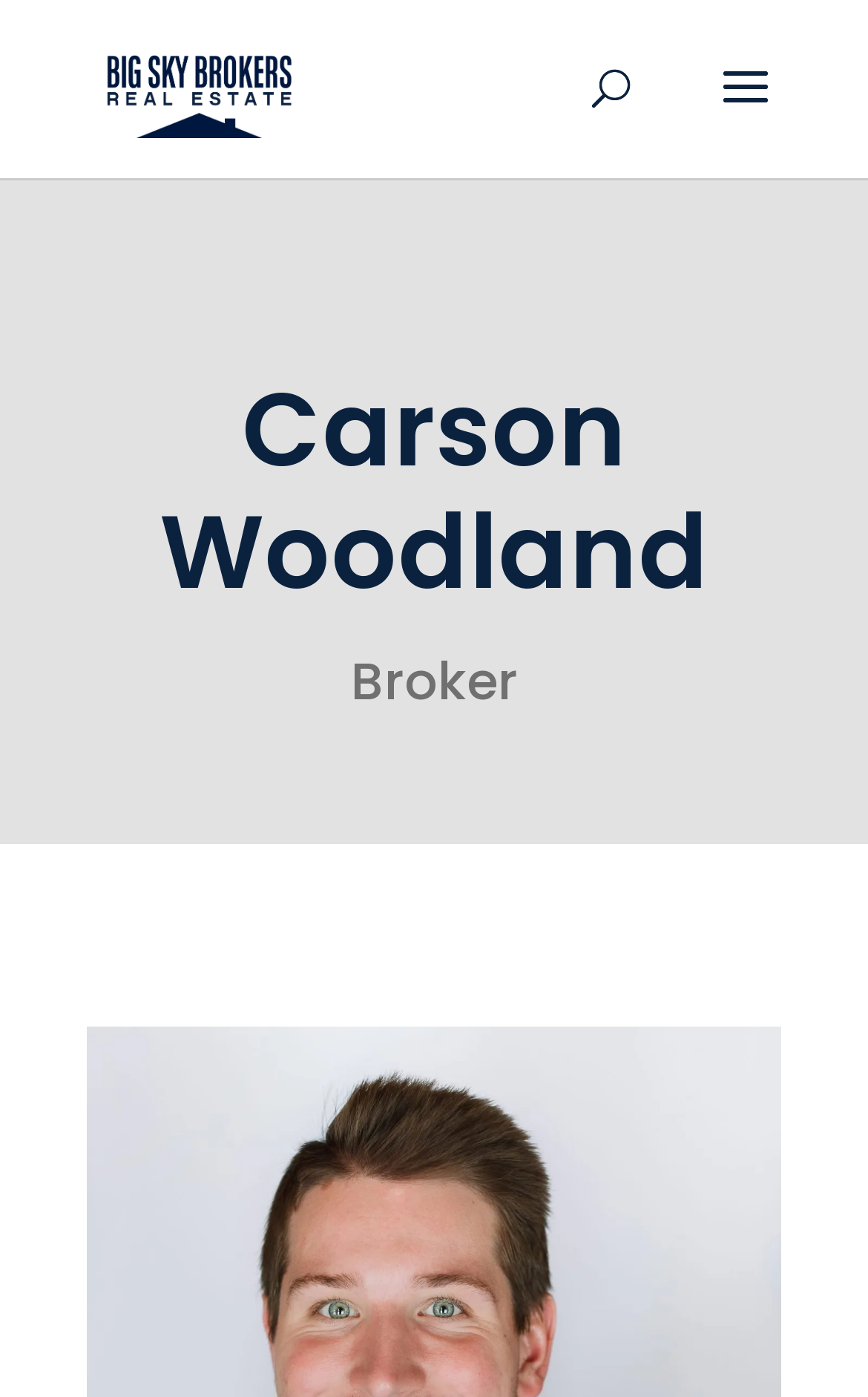Based on the element description "alt="Big Sky Brokers"", predict the bounding box coordinates of the UI element.

[0.108, 0.043, 0.351, 0.077]